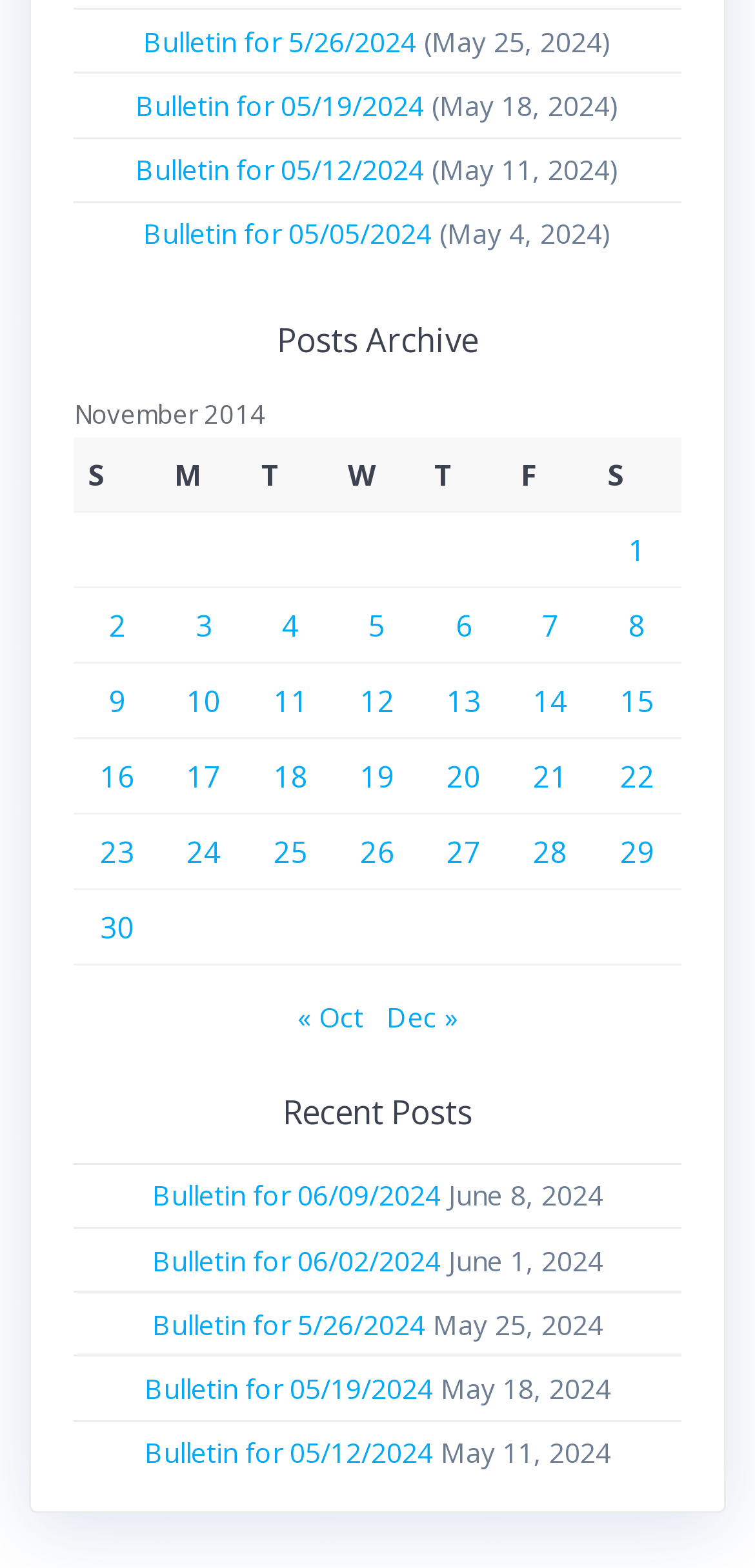What is the title of the archive?
Look at the image and provide a short answer using one word or a phrase.

Posts Archive